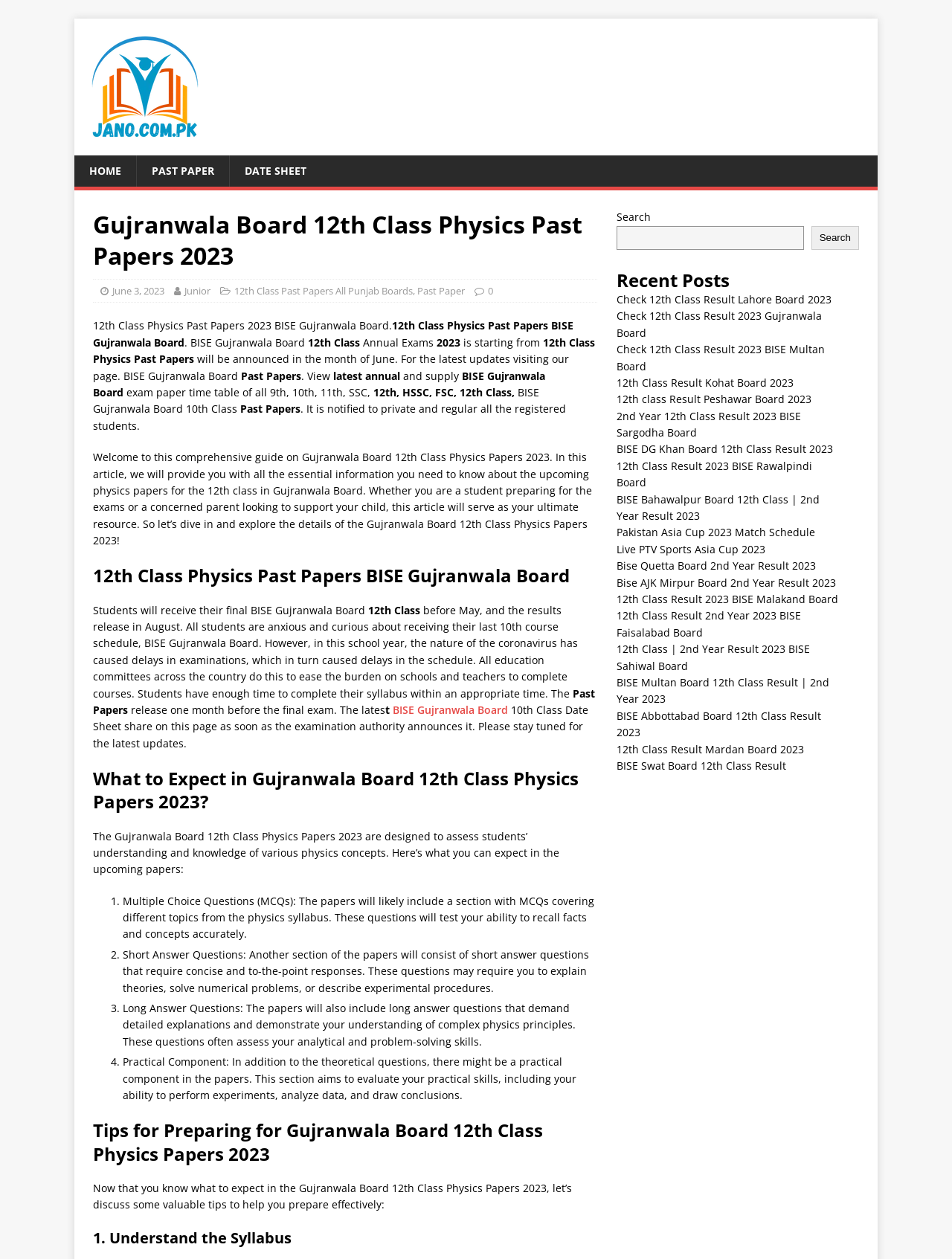What is the expected month for the release of the 12th Class Physics Past Papers?
Please craft a detailed and exhaustive response to the question.

According to the text, '12th Class Physics Past Papers 2023 is starting from June. For the latest updates visiting our page.' This indicates that the papers are expected to be released in June.